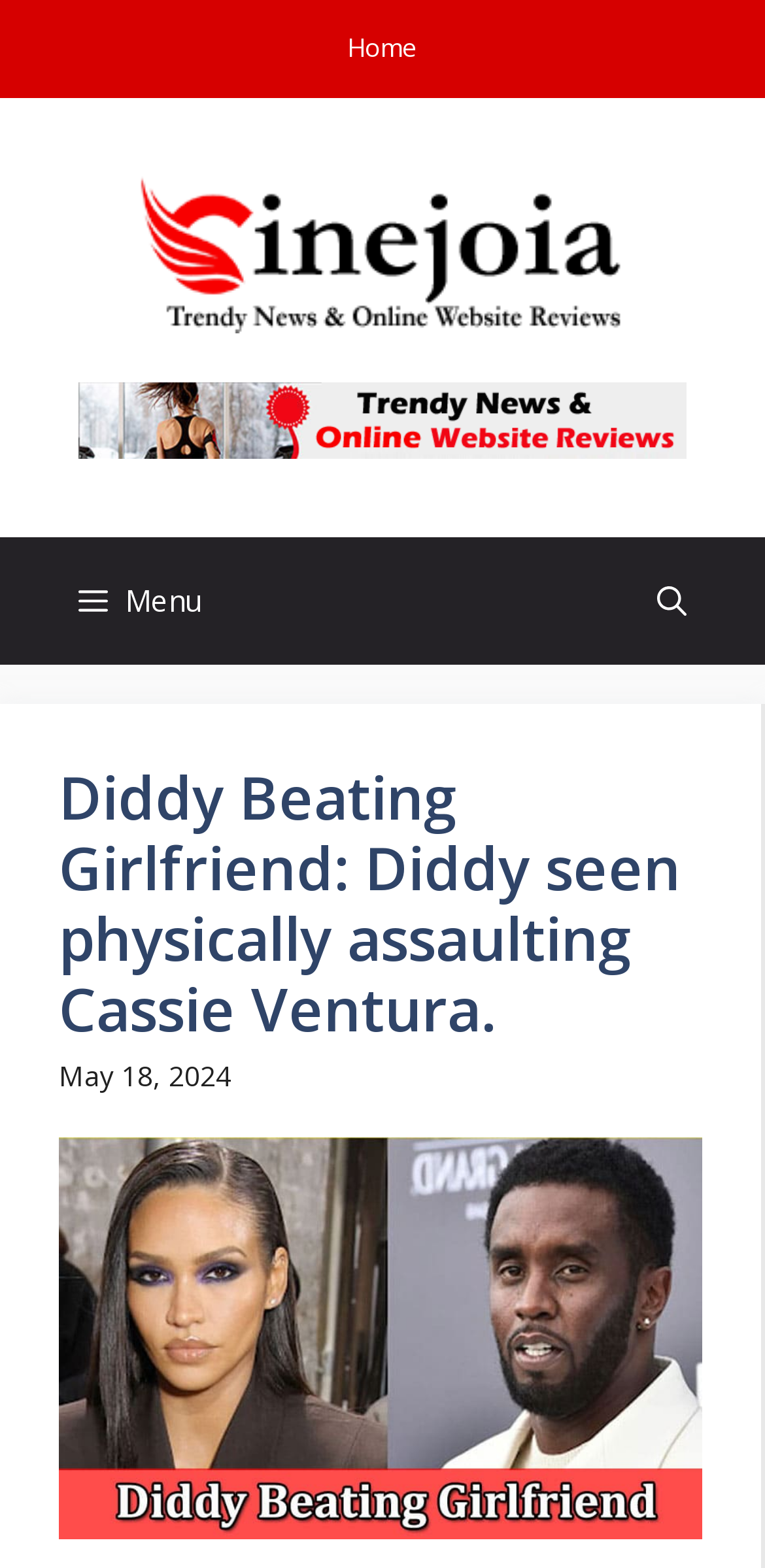Please determine the bounding box coordinates for the UI element described here. Use the format (top-left x, top-left y, bottom-right x, bottom-right y) with values bounded between 0 and 1: aria-label="Open search"

[0.808, 0.343, 0.949, 0.424]